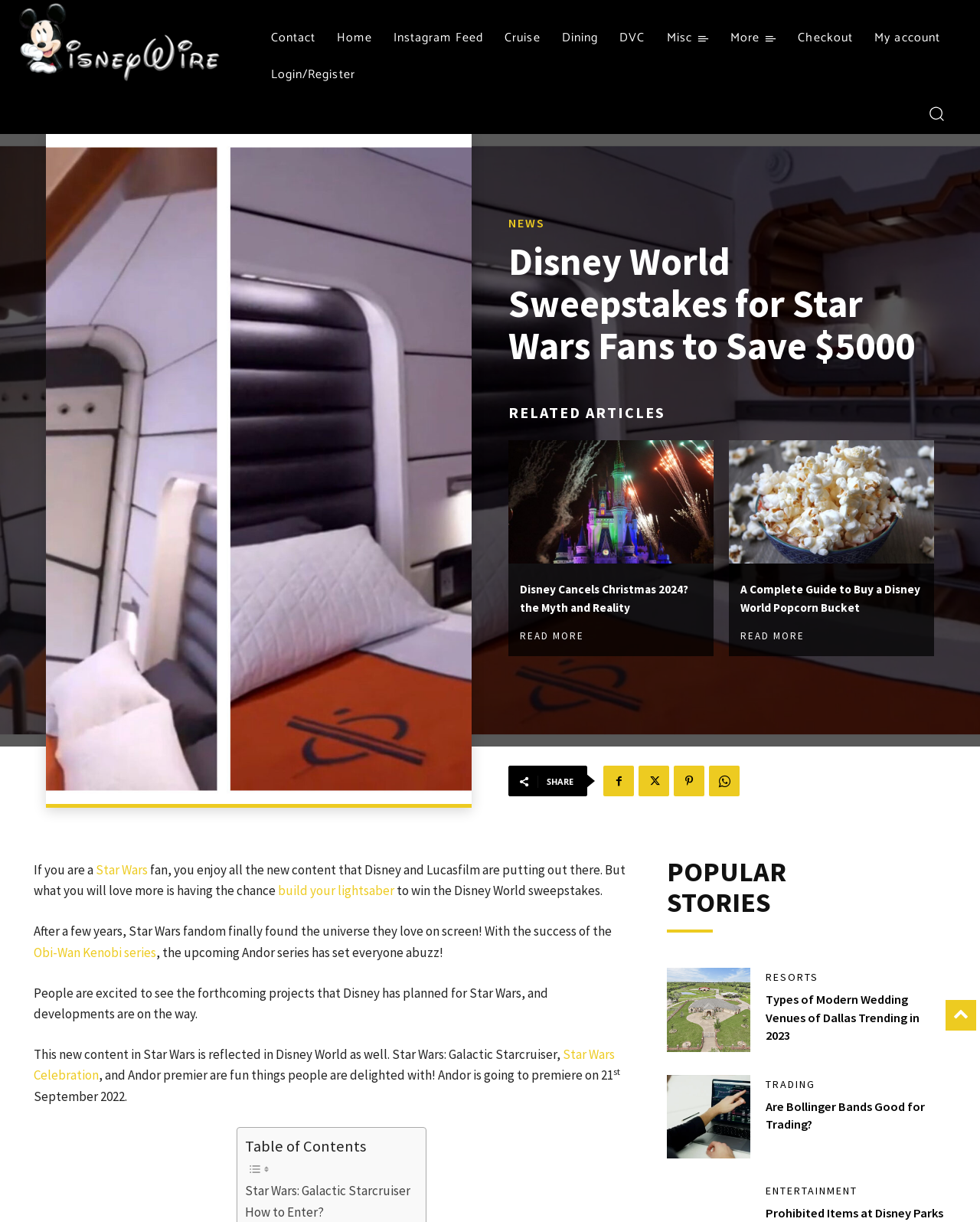Determine the bounding box for the UI element described here: "Star Wars: Galactic Starcruiser".

[0.25, 0.966, 0.419, 0.983]